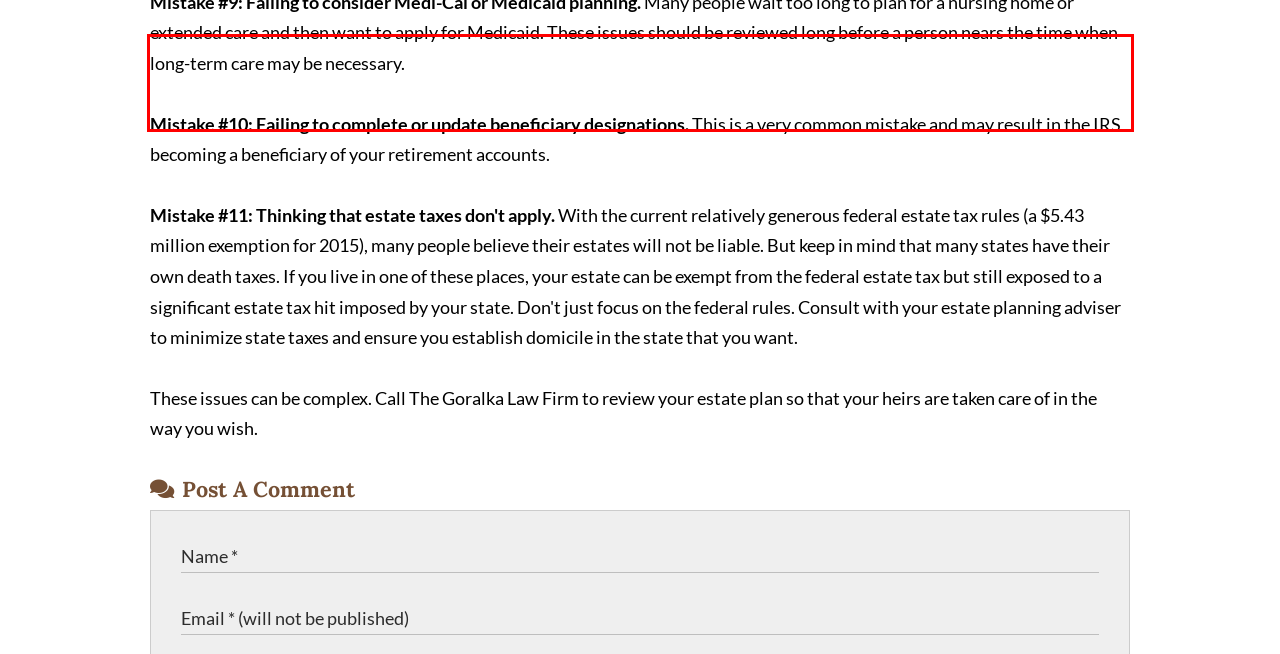Please look at the screenshot provided and find the red bounding box. Extract the text content contained within this bounding box.

Mistake #9: Failing to consider Medi-Cal or Medicaid planning. Many people wait too long to plan for a nursing home or extended care and then want to apply for Medicaid. These issues should be reviewed long before a person nears the time when long-term care may be necessary.